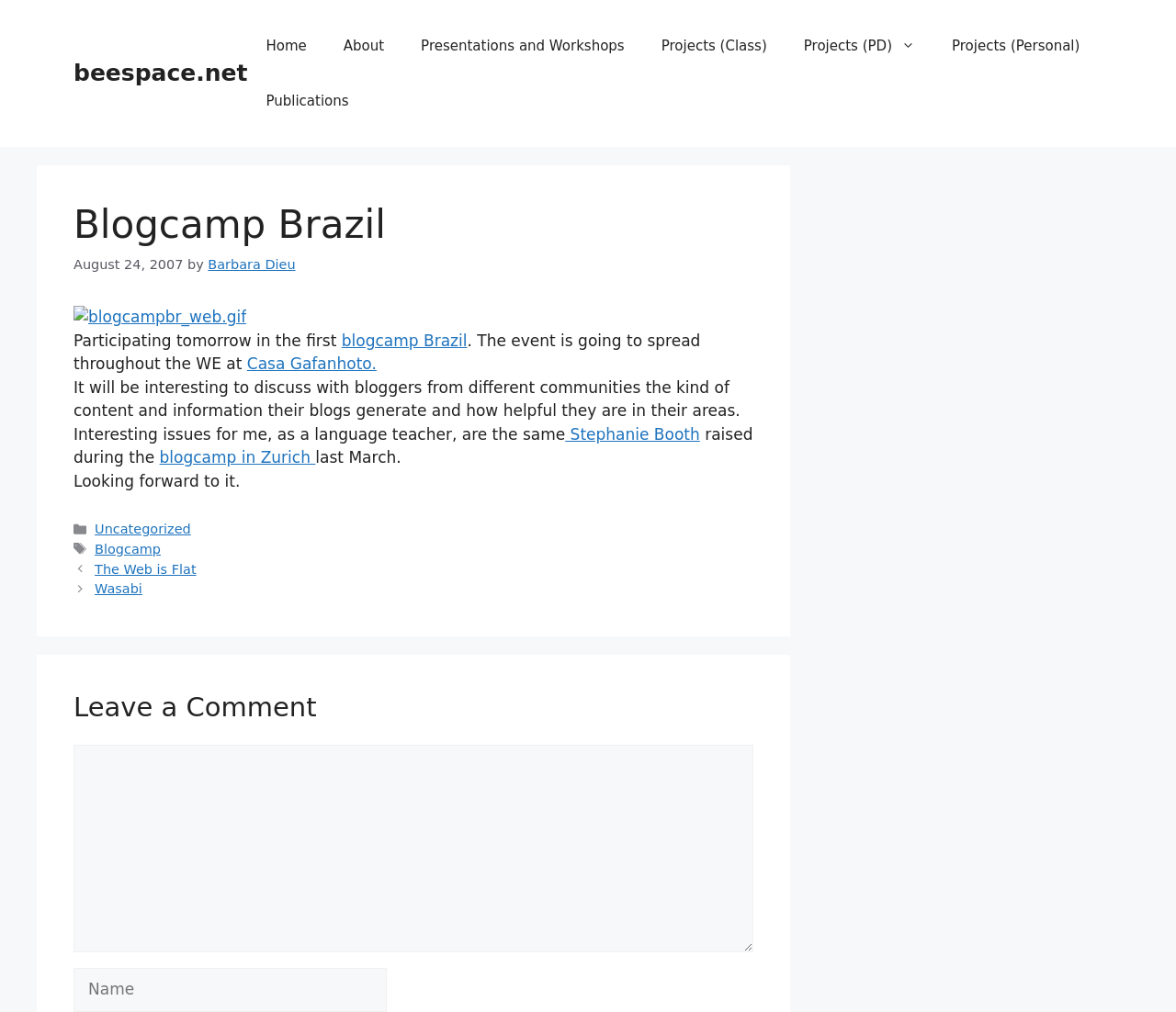What is the author's profession?
Relying on the image, give a concise answer in one word or a brief phrase.

Language teacher